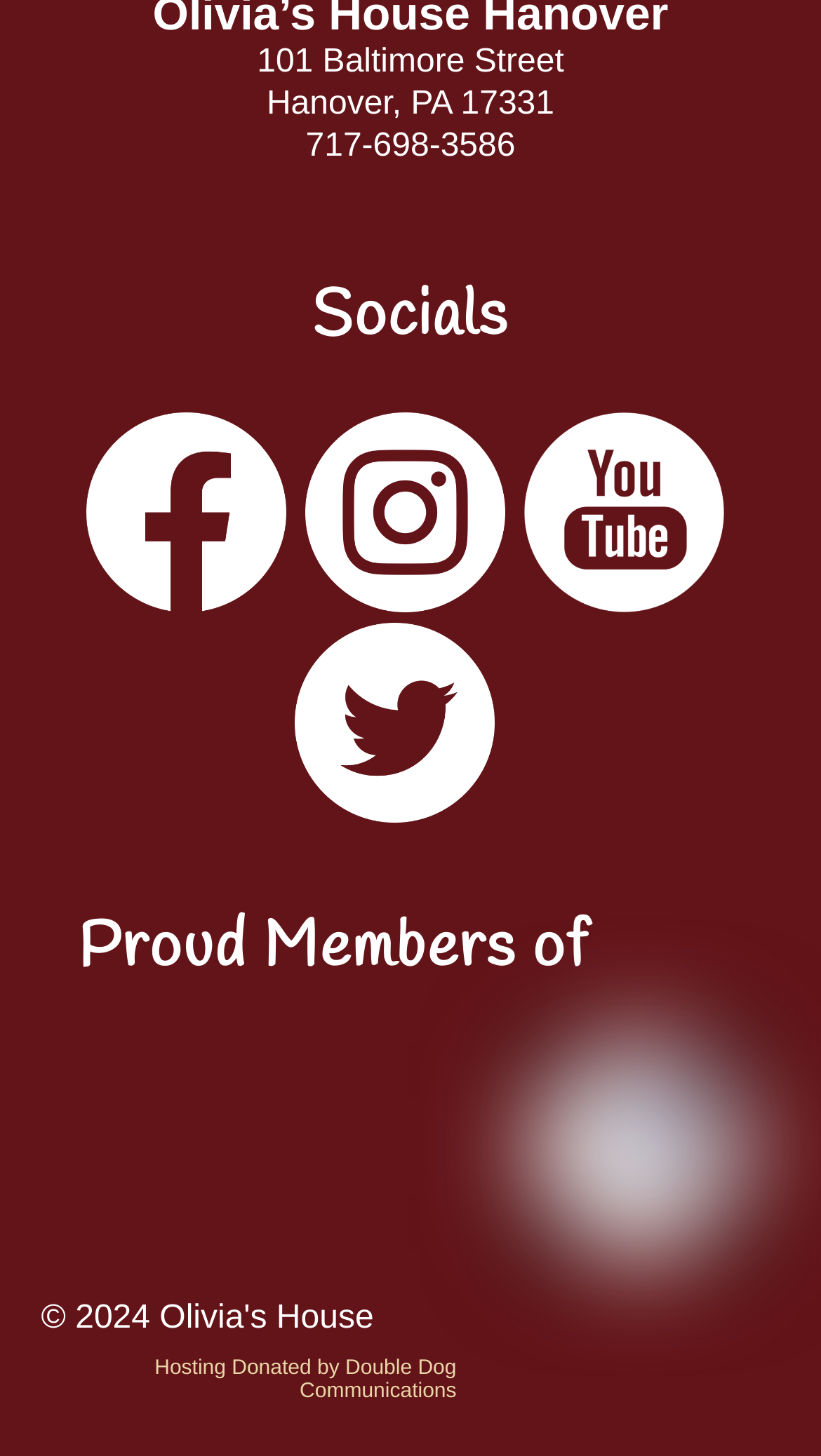What is the phone number of the organization?
Please analyze the image and answer the question with as much detail as possible.

The phone number of the organization is written at the top of the webpage, below the address.